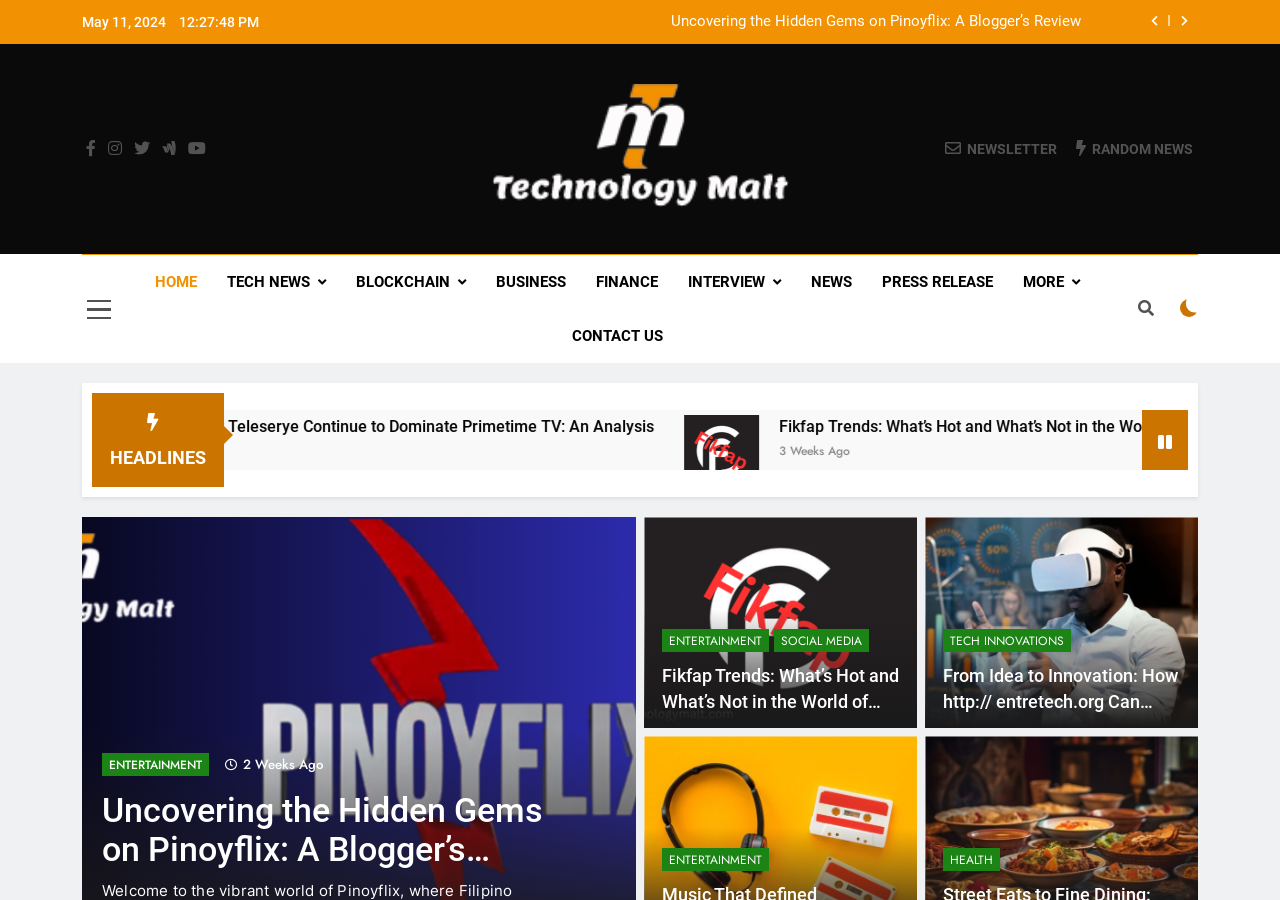From the webpage screenshot, predict the bounding box of the UI element that matches this description: "2 weeks ago".

[0.677, 0.839, 0.74, 0.86]